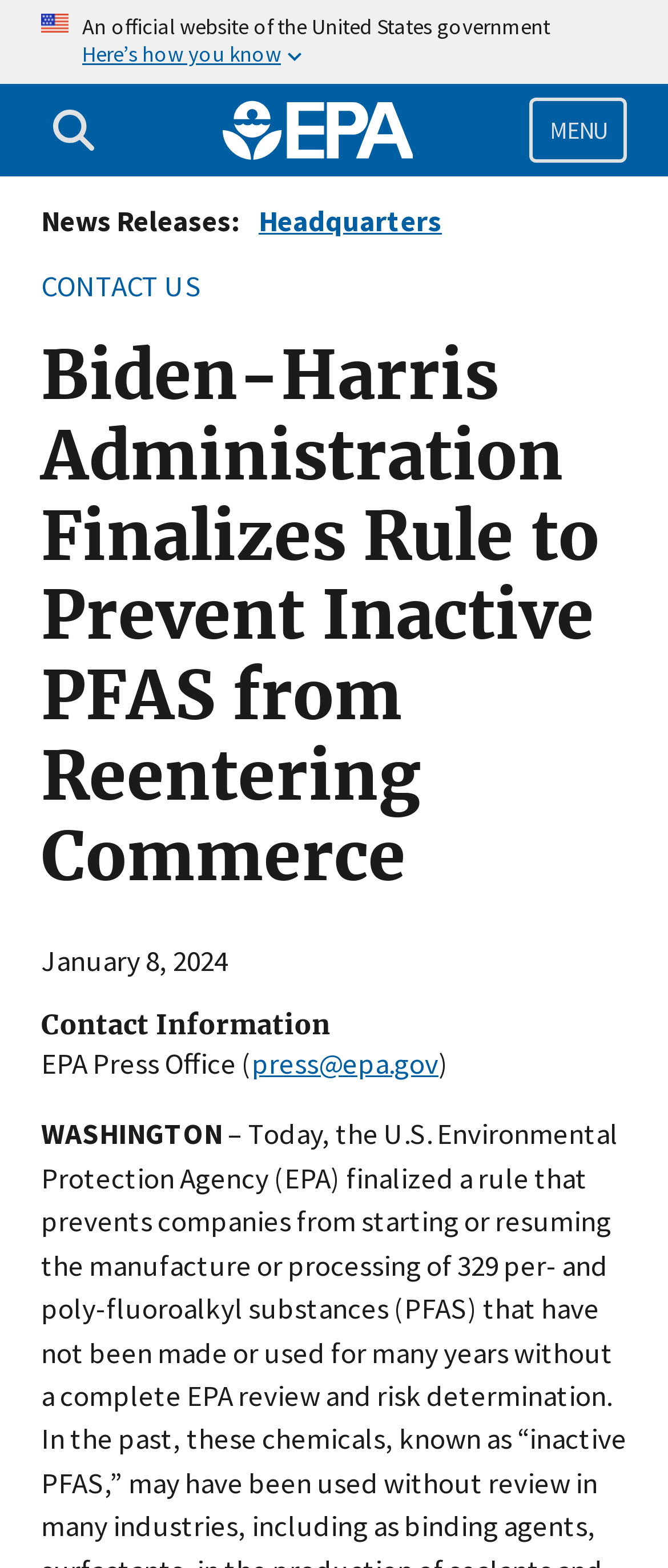Extract the bounding box for the UI element that matches this description: "parent_node: MENU aria-label="Open search drawer"".

[0.062, 0.062, 0.159, 0.104]